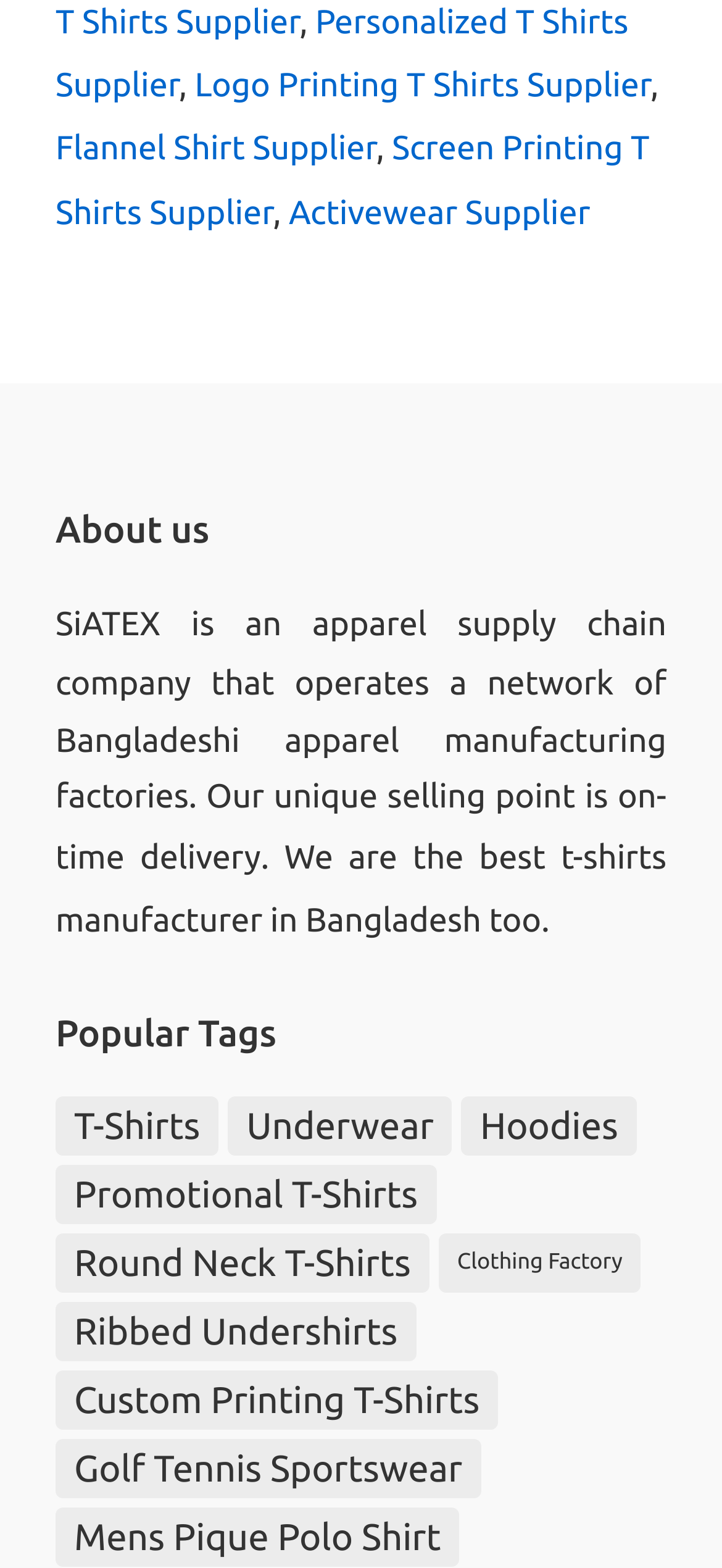Can you specify the bounding box coordinates for the region that should be clicked to fulfill this instruction: "Check out T-Shirts".

[0.077, 0.699, 0.303, 0.737]